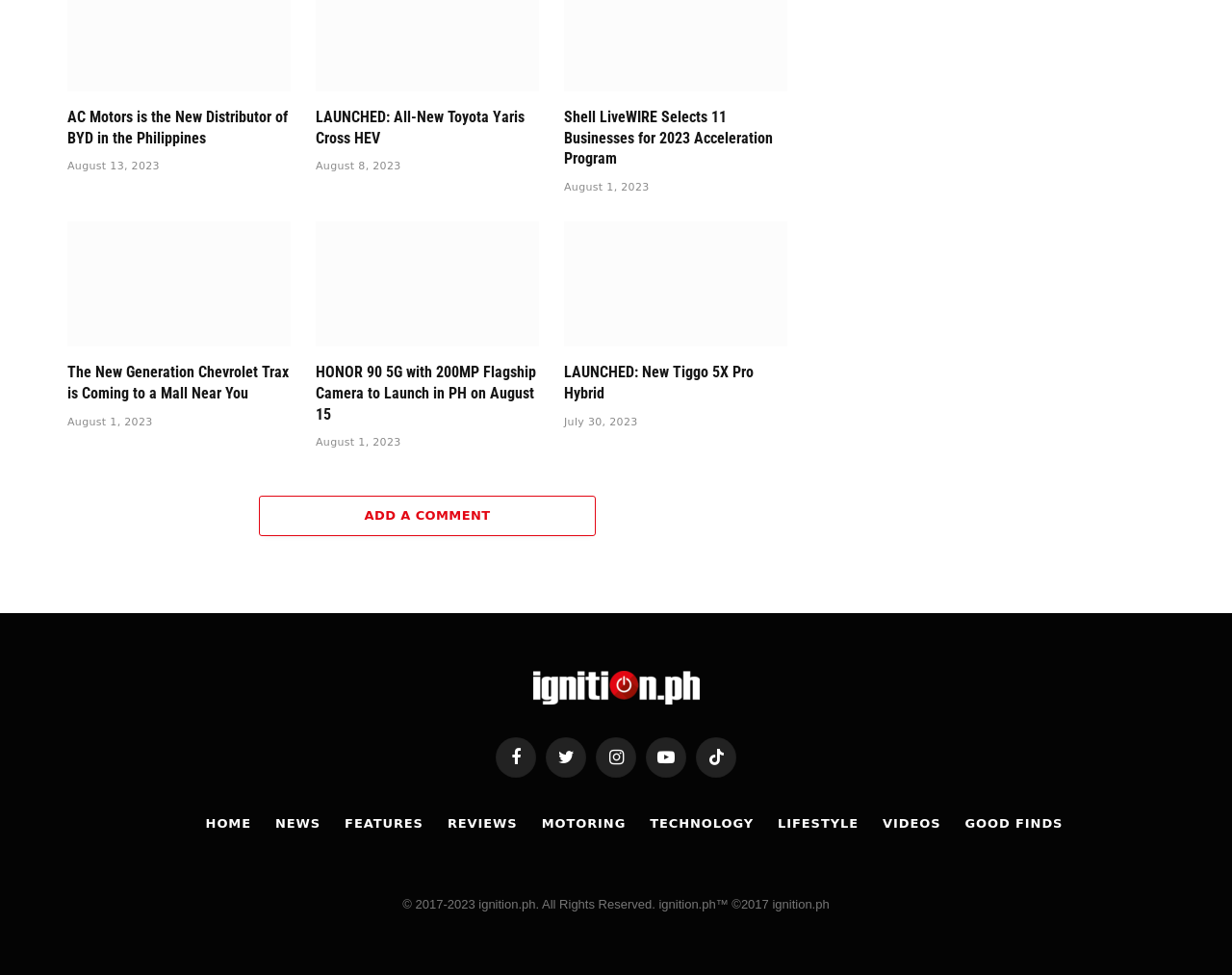What is the title of the third article on the webpage?
Please use the visual content to give a single word or phrase answer.

Shell LiveWIRE Selects 11 Businesses for 2023 Acceleration Program